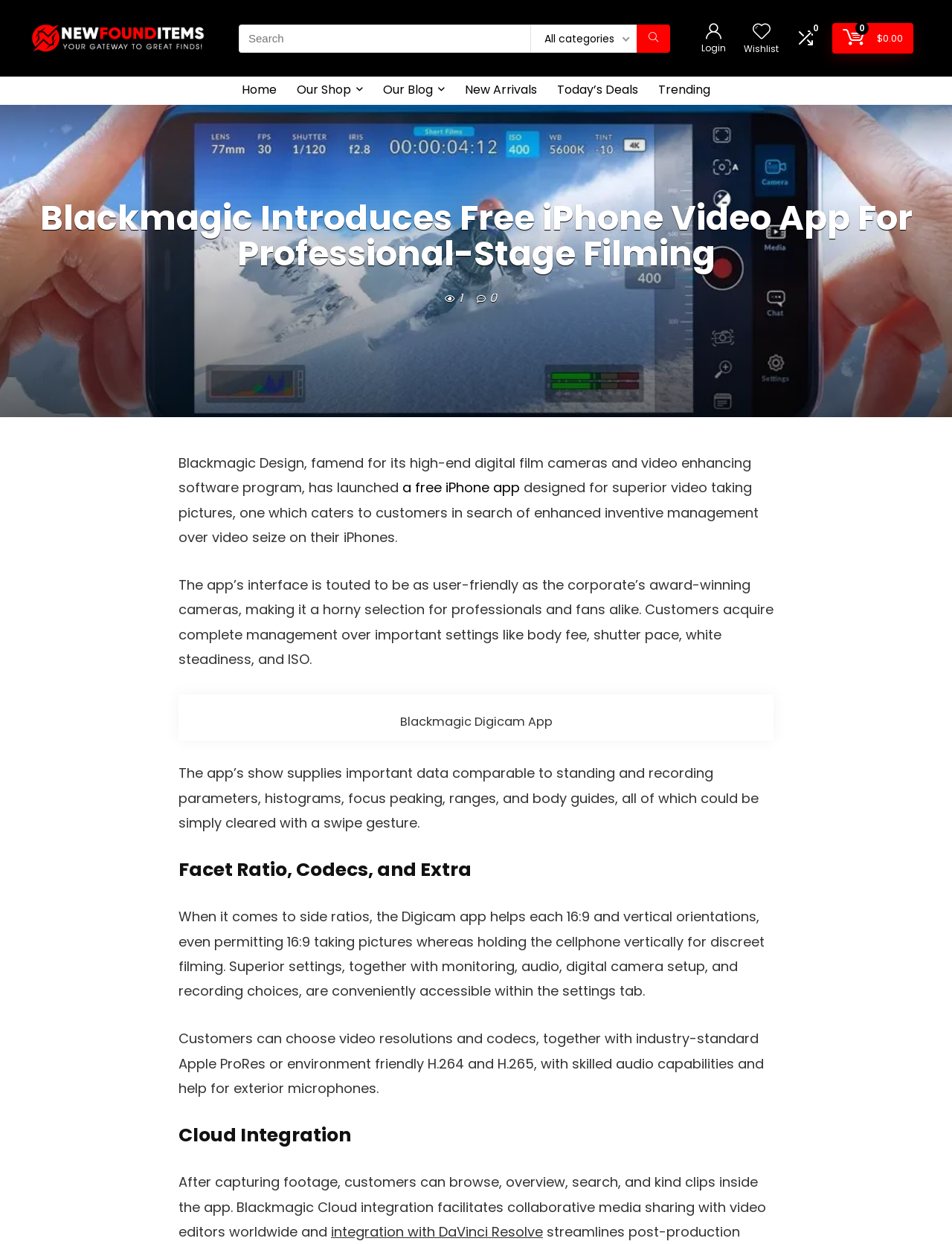Locate and generate the text content of the webpage's heading.

Blackmagic Introduces Free iPhone Video App For Professional-Stage Filming